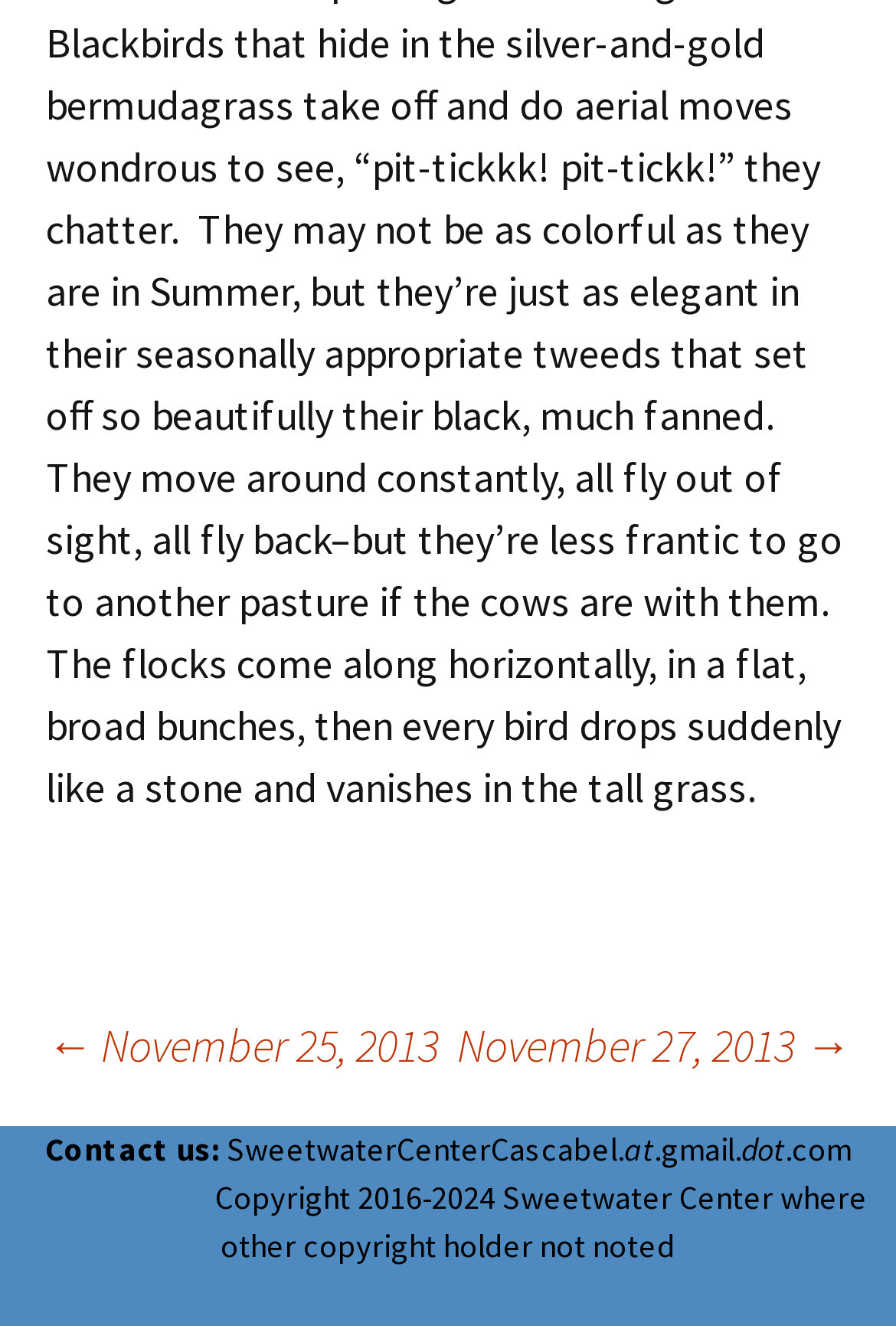Please predict the bounding box coordinates (top-left x, top-left y, bottom-right x, bottom-right y) for the UI element in the screenshot that fits the description: November 27, 2013 →

[0.51, 0.763, 0.949, 0.815]